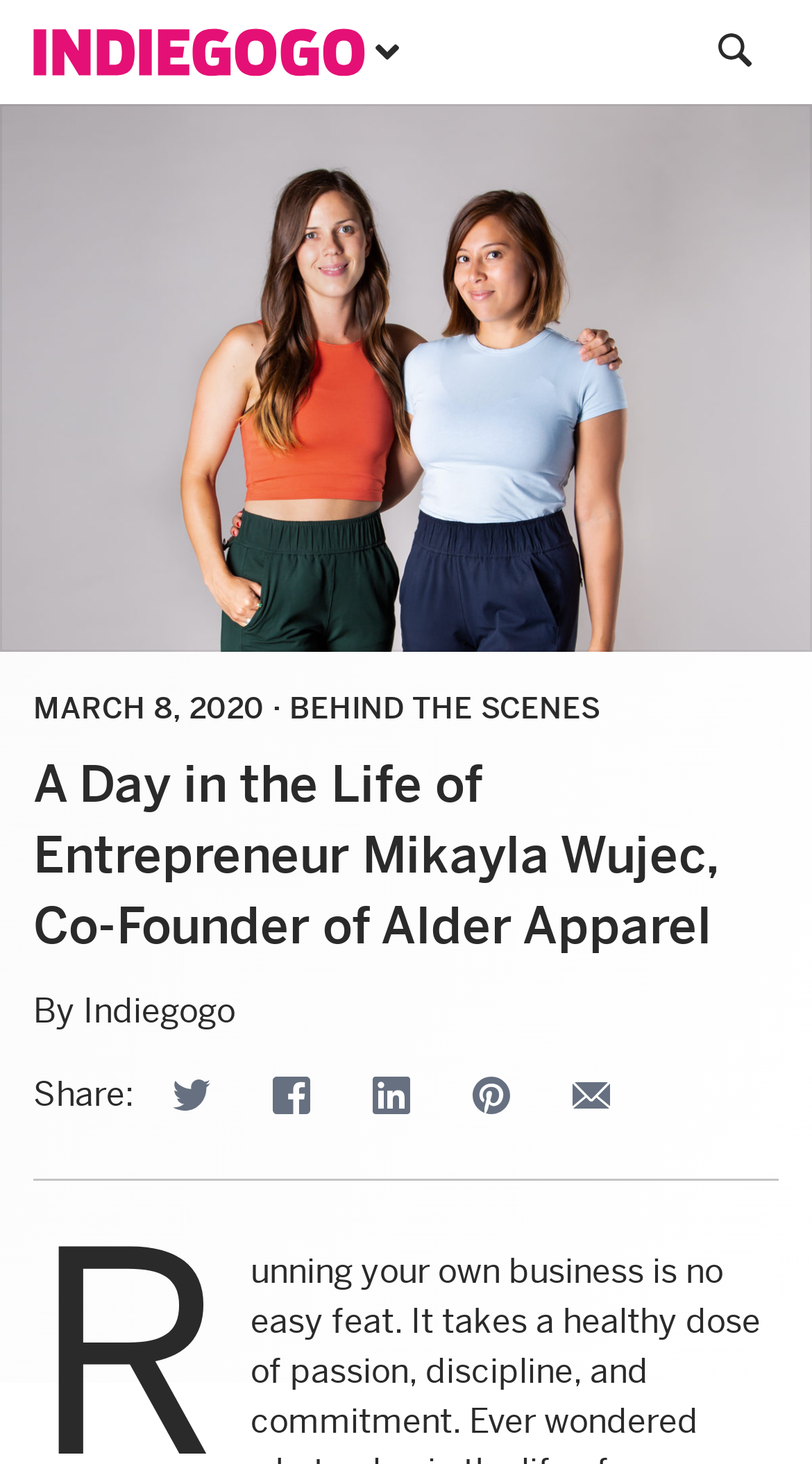What is the website where you can explore more projects?
Could you answer the question in a detailed manner, providing as much information as possible?

The webpage has a link 'Explore Indiegogo' which suggests that Indiegogo is the website where you can explore more projects.